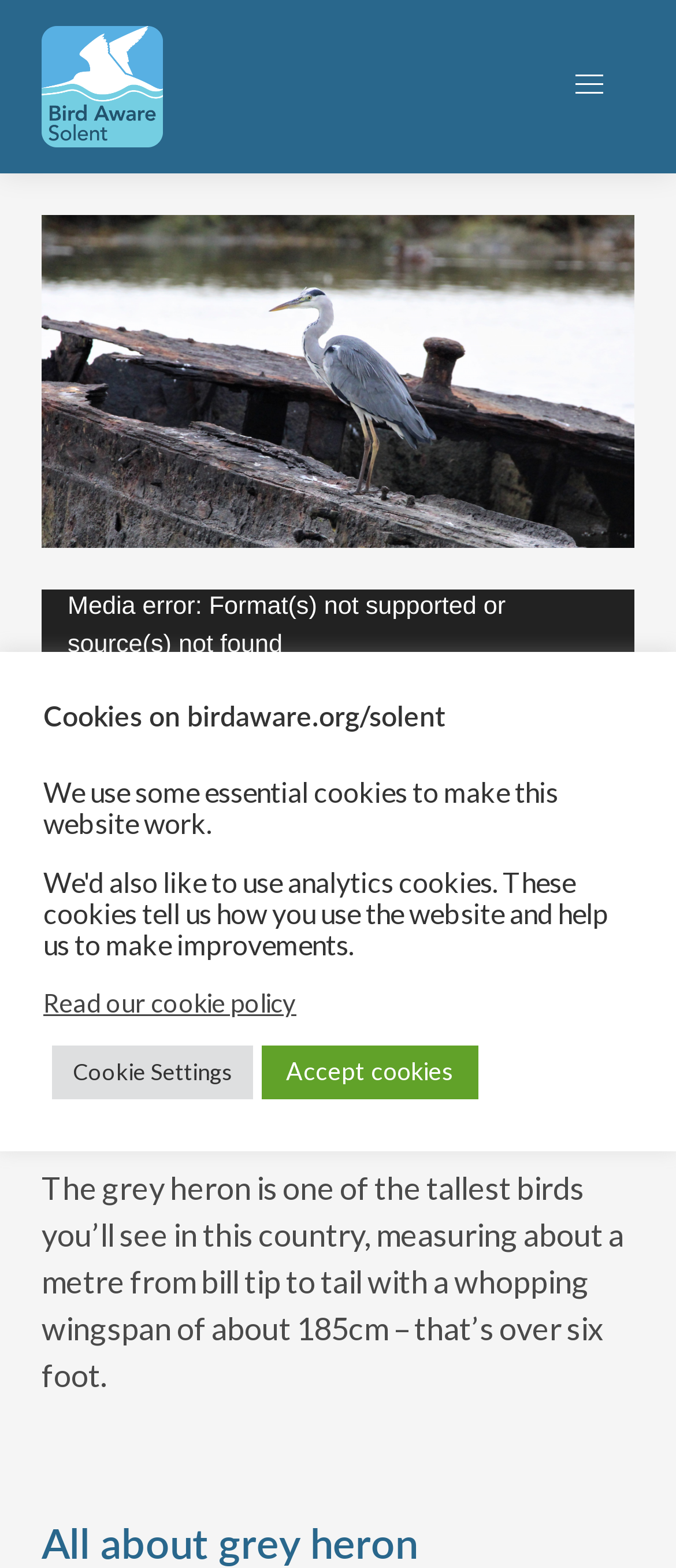Mark the bounding box of the element that matches the following description: "Accept cookies".

[0.387, 0.667, 0.708, 0.701]